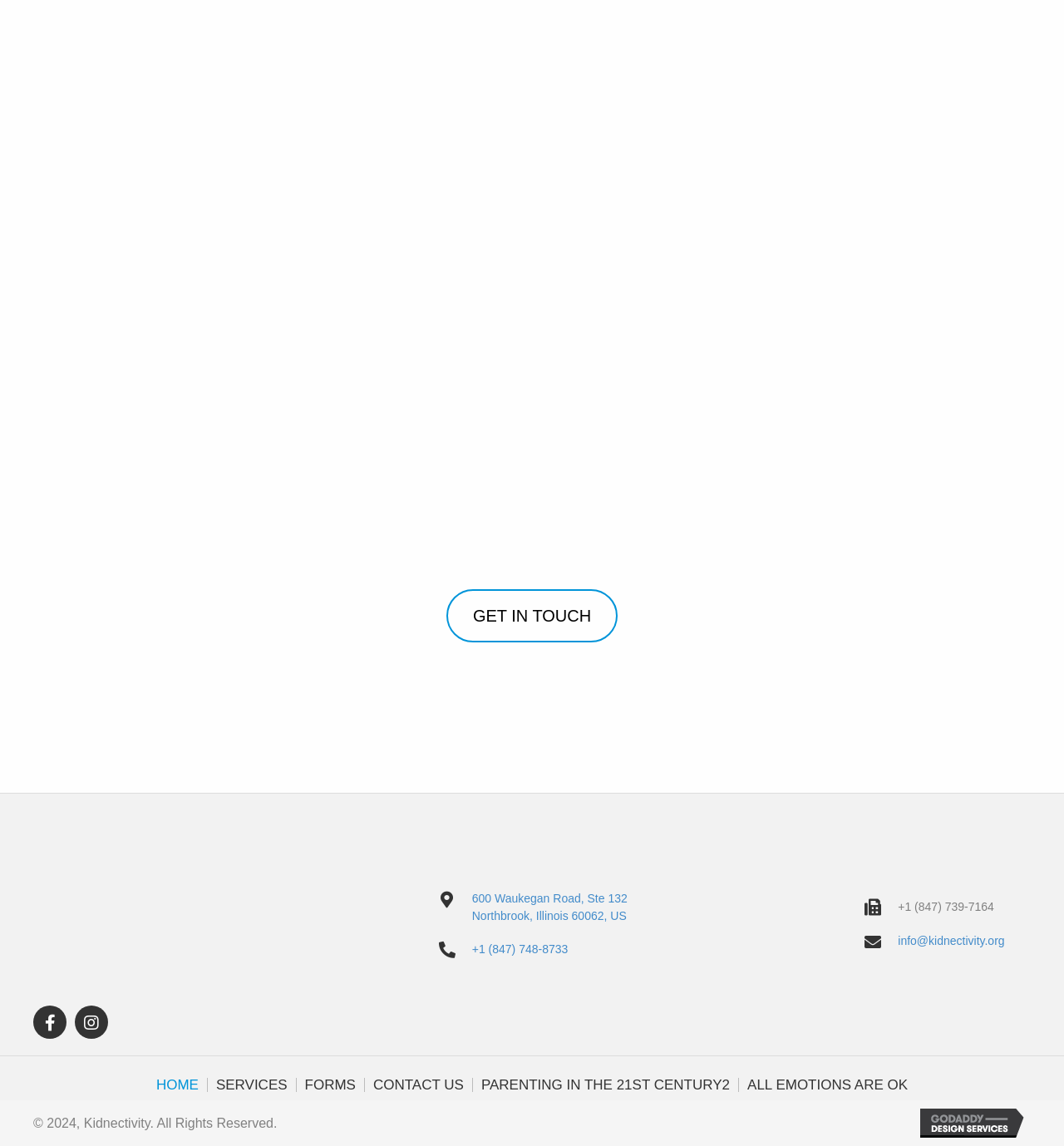Find the bounding box coordinates of the element to click in order to complete the given instruction: "Click the 'Get In Touch' button."

[0.419, 0.514, 0.581, 0.561]